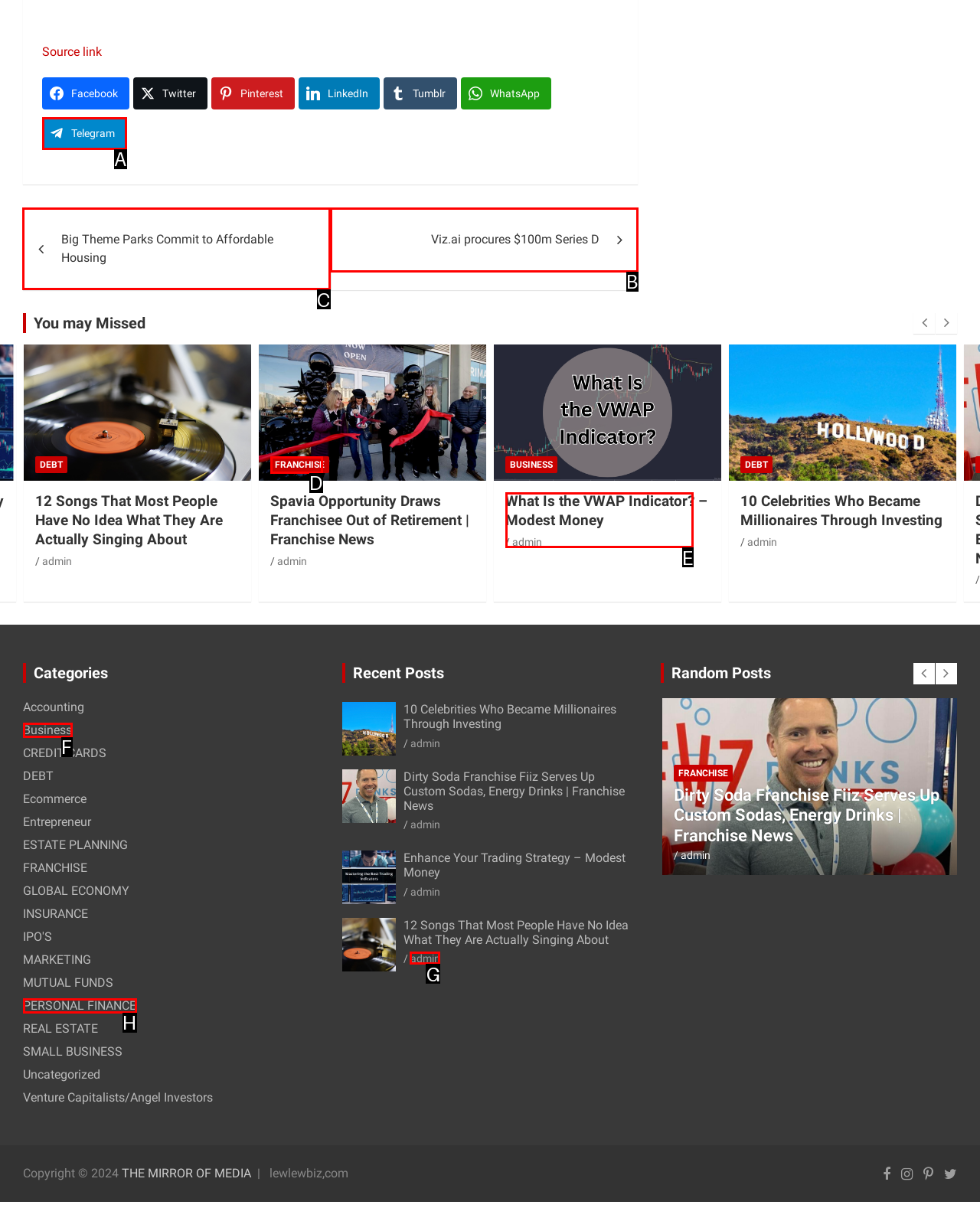Select the correct option from the given choices to perform this task: View the post 'Big Theme Parks Commit to Affordable Housing'. Provide the letter of that option.

C